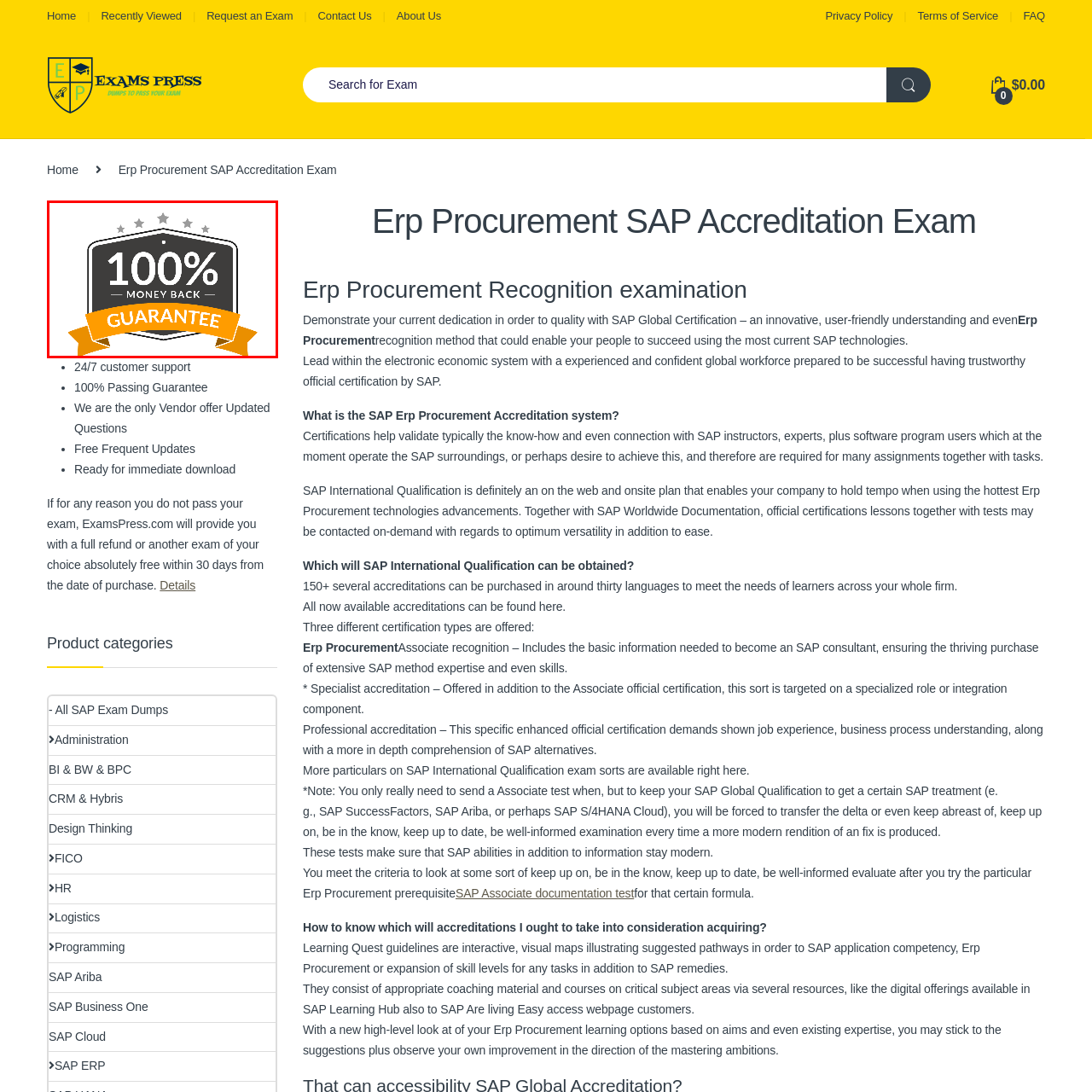Describe the features and objects visible in the red-framed section of the image in detail.

The image prominently features a bold and eye-catching shield emblem indicating a "100% Money Back Guarantee." The design includes sleek black and gray colors, complemented by five stars at the top, symbolizing quality and trustworthiness. An orange banner beneath the shield enhances visibility and emphasizes the guarantee, reassuring potential customers of their purchase security. This visual element is part of promotional material aimed at instilling confidence in customers considering the "Erp Procurement SAP Accreditation Exam," highlighting the commitment to customer satisfaction and reliability offered by the service provider.